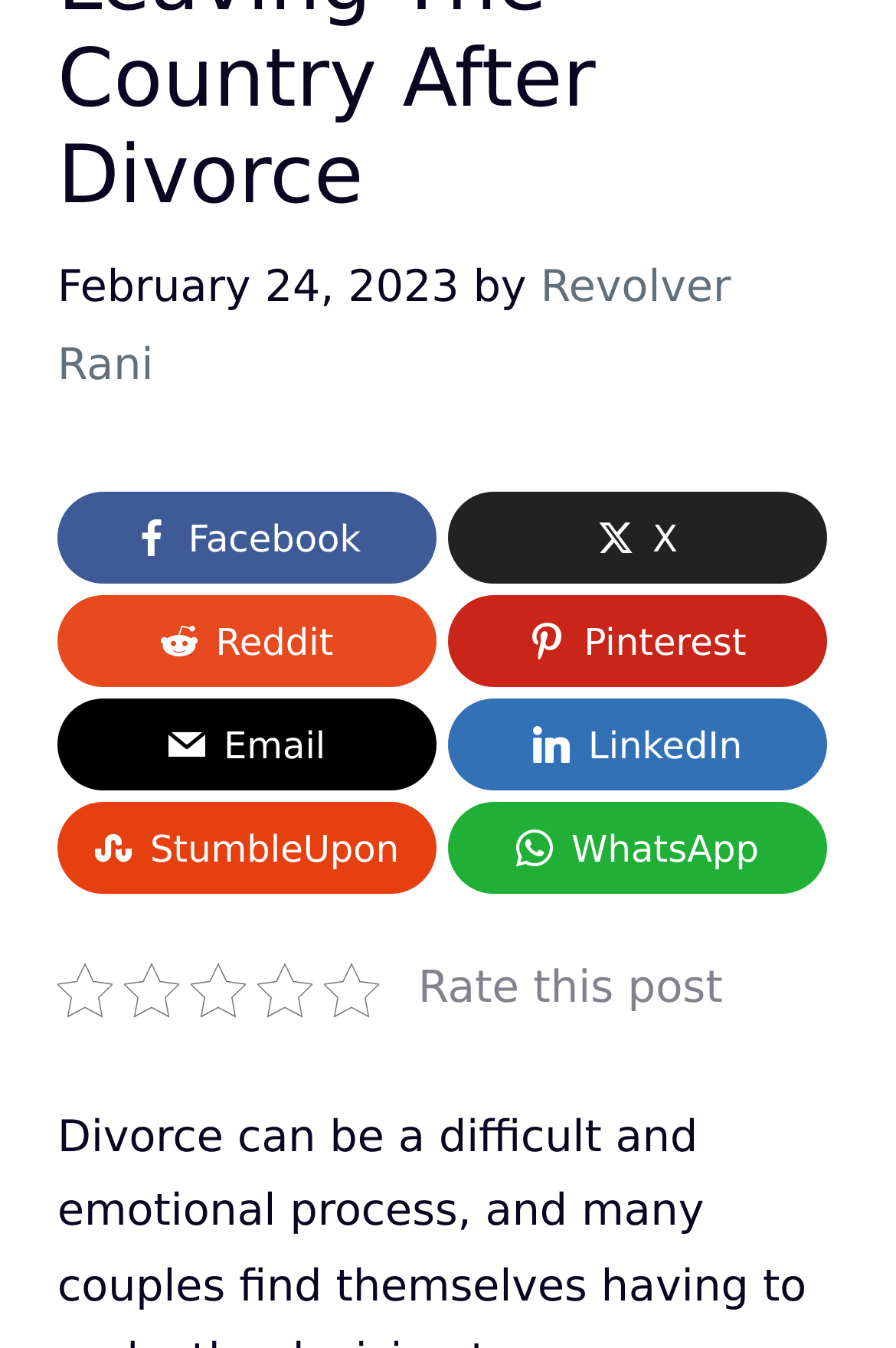Provide the bounding box coordinates of the section that needs to be clicked to accomplish the following instruction: "Click on Email."

[0.064, 0.519, 0.487, 0.587]